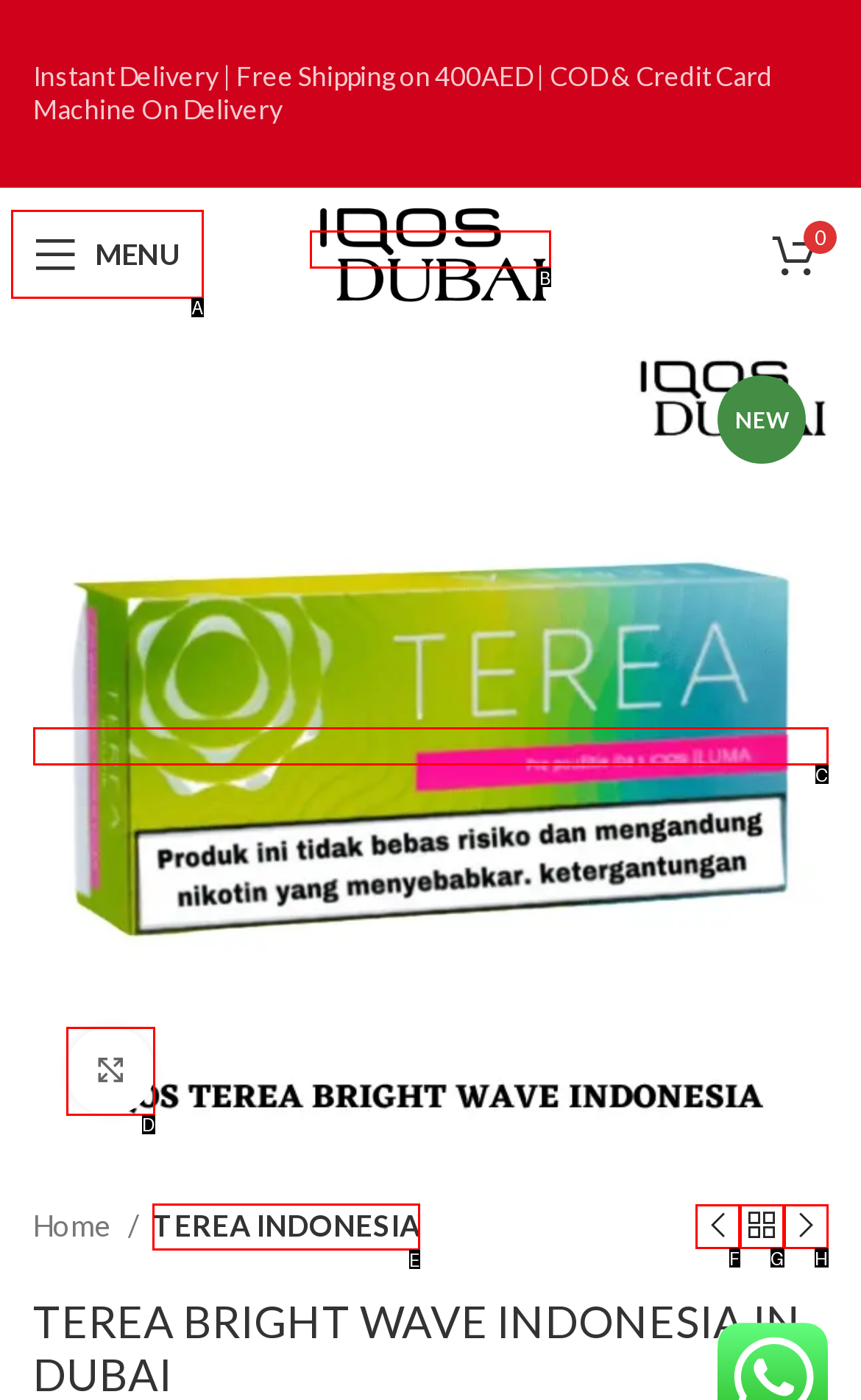Tell me which one HTML element I should click to complete the following task: Open mobile menu Answer with the option's letter from the given choices directly.

A